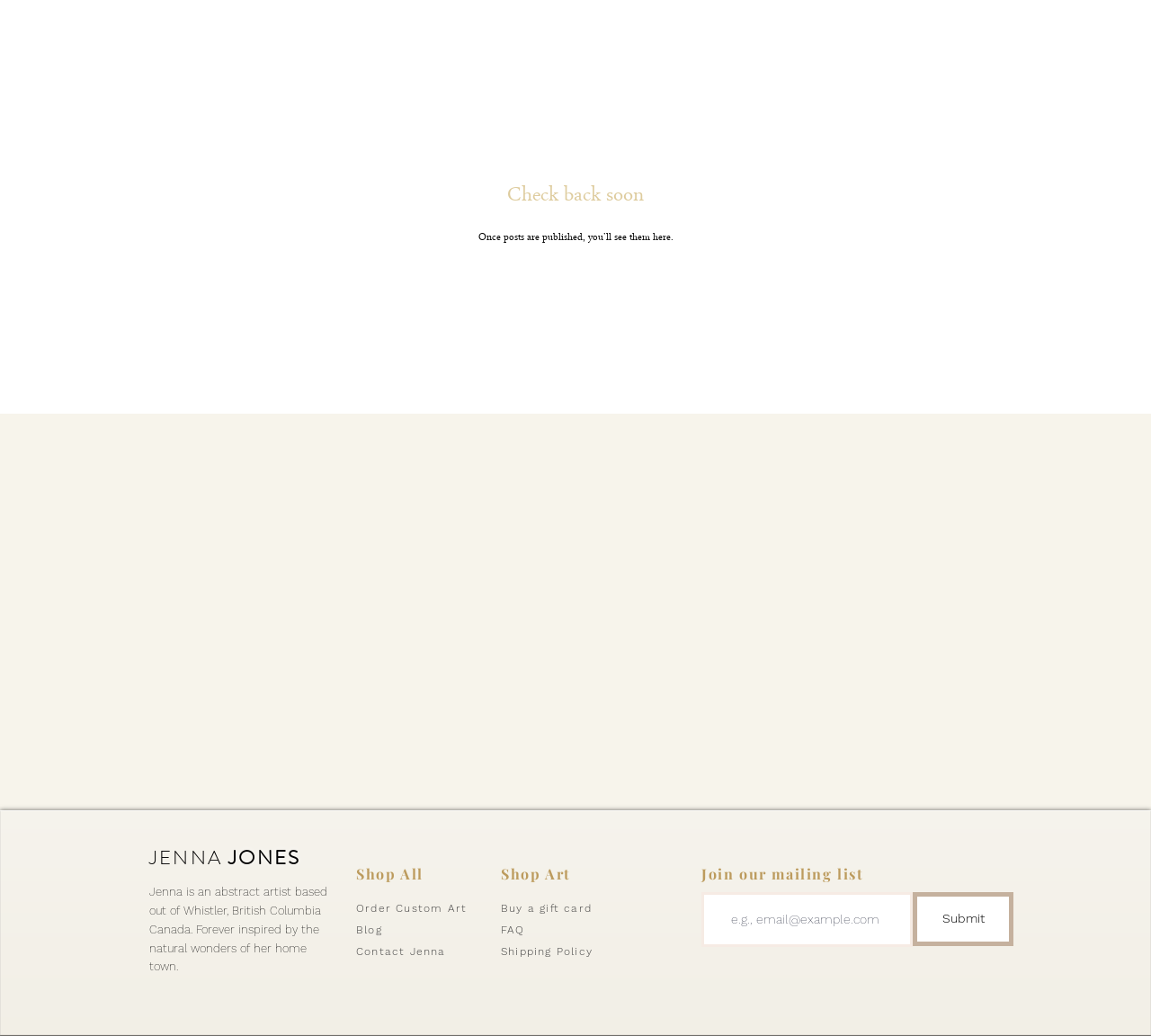How many navigation links are there?
Please provide a single word or phrase based on the screenshot.

7